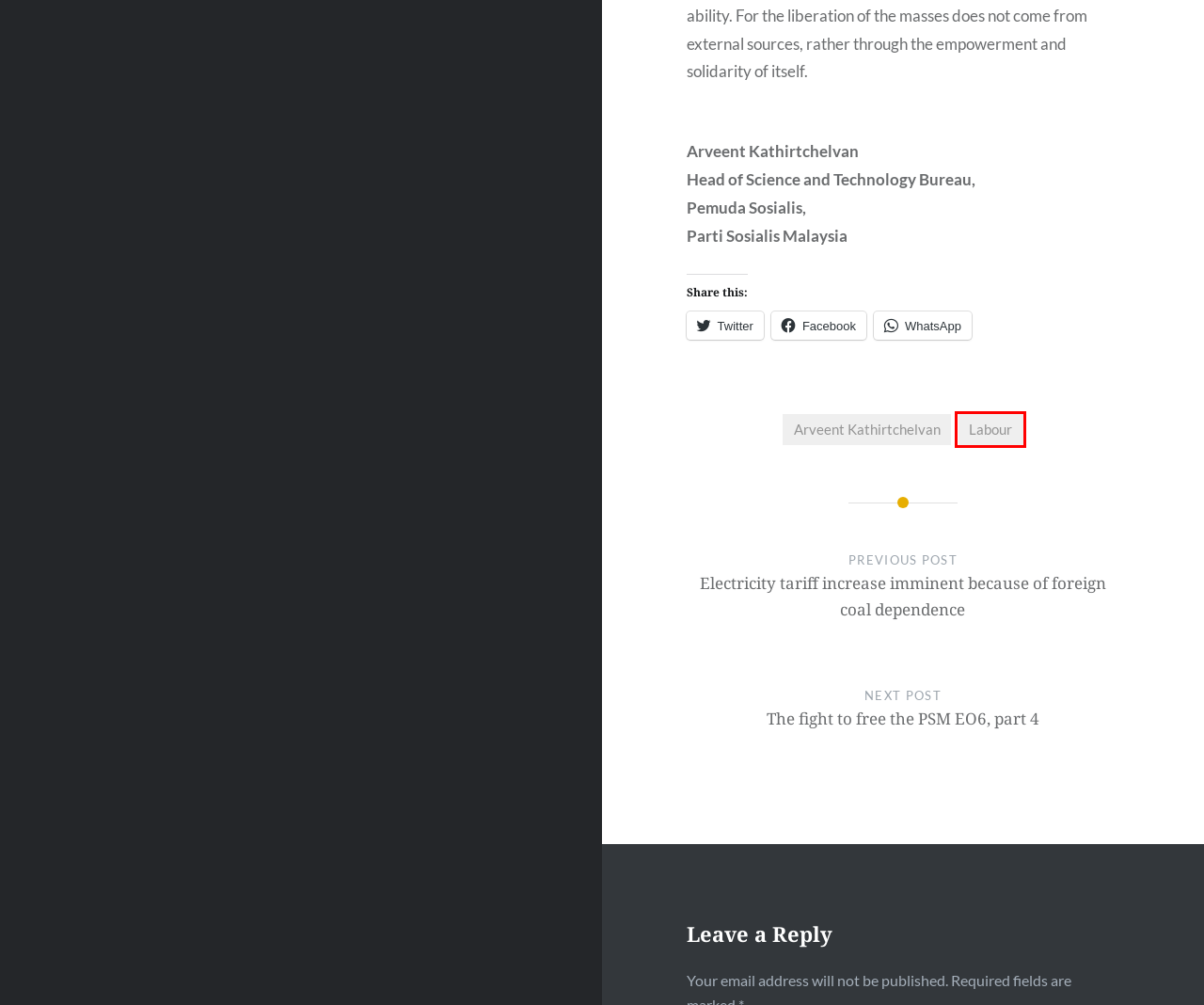You have a screenshot of a webpage with an element surrounded by a red bounding box. Choose the webpage description that best describes the new page after clicking the element inside the red bounding box. Here are the candidates:
A. News - Think Left
B. Contact - Think Left
C. Letters from the Editor - Think Left
D. Electricity tariff increase imminent because of foreign coal dependence - Think Left
E. The fight to free the PSM EO6, part 4 - Think Left
F. Arveent Kathirtchelvan Archives - Think Left
G. Politics Archives - Think Left
H. Labour Archives - Think Left

H